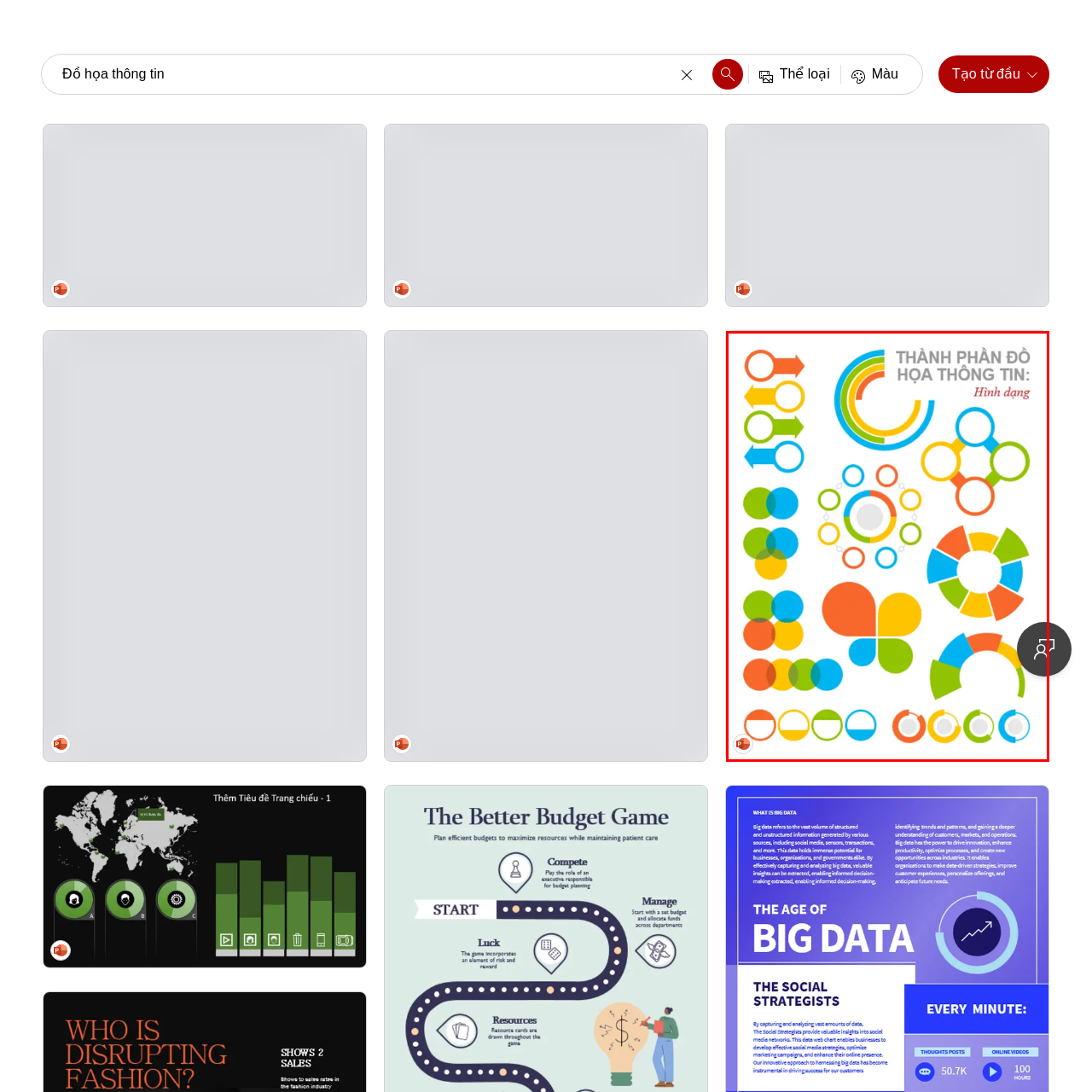Focus on the area marked by the red boundary, What is the translation of the text in the top right corner? Answer concisely with a single word or phrase.

Elements of Infographic: Shapes